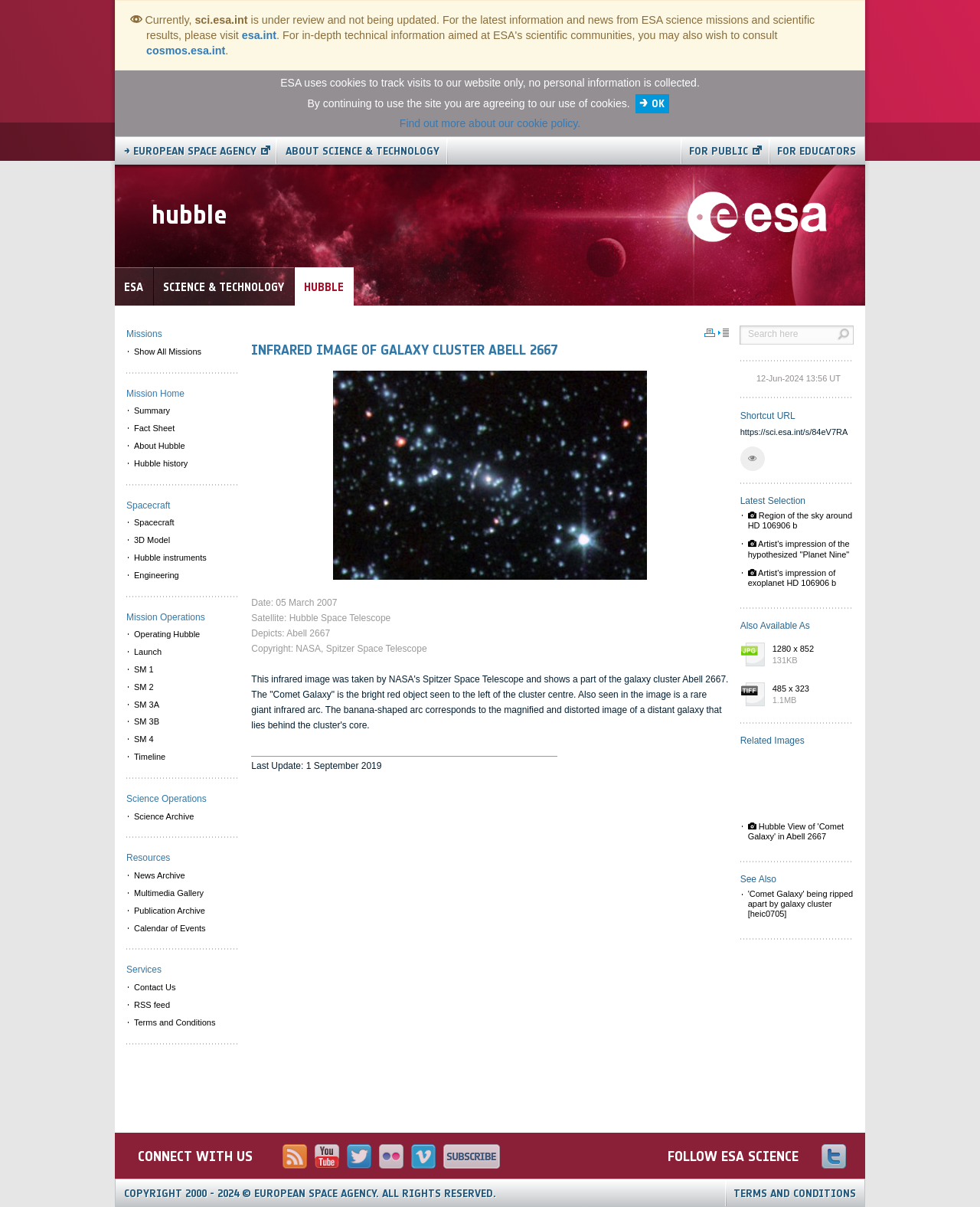Please respond to the question with a concise word or phrase:
Is there a search function on this webpage?

Yes